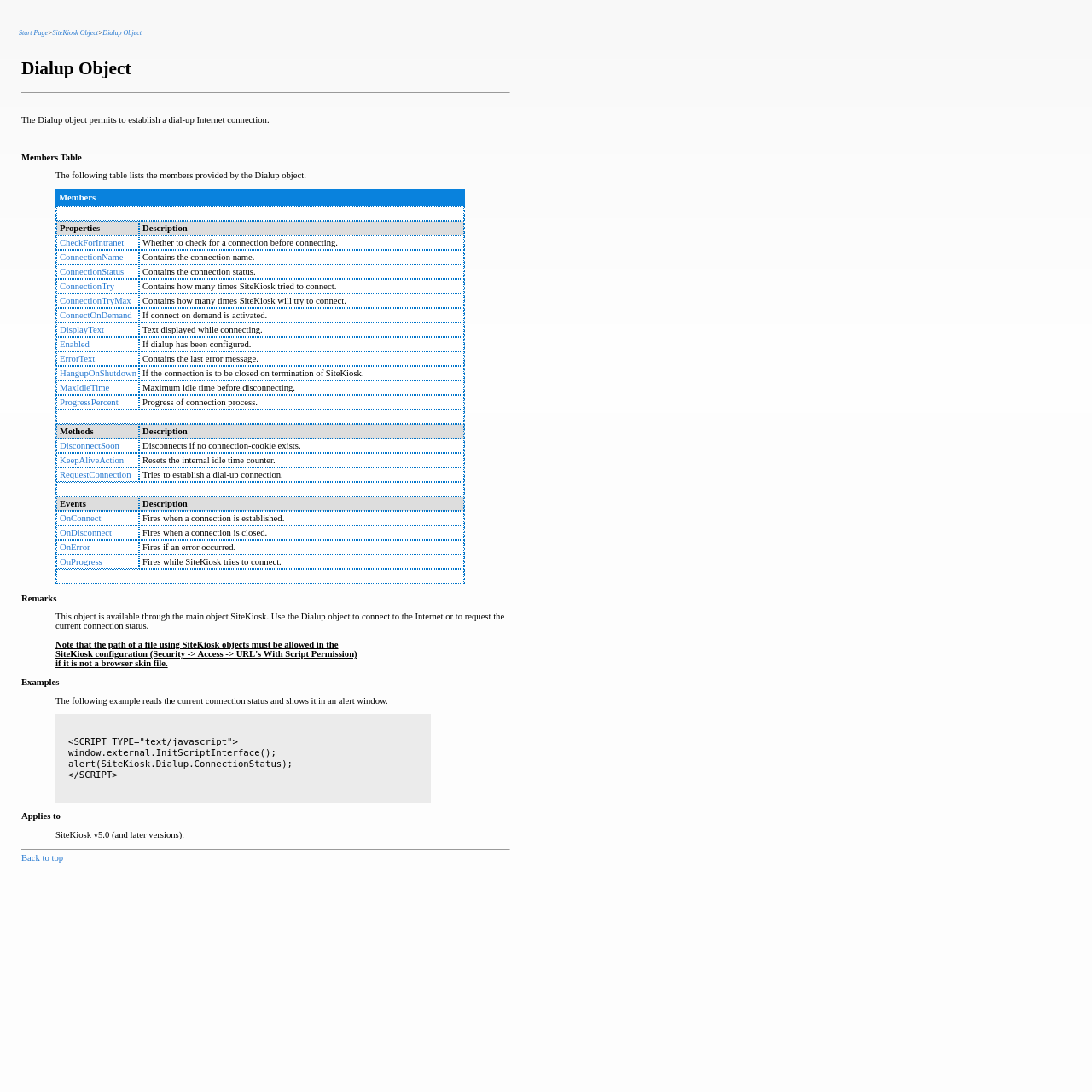What is the purpose of the CheckForIntranet property?
Using the information from the image, give a concise answer in one word or a short phrase.

Check for a connection before connecting